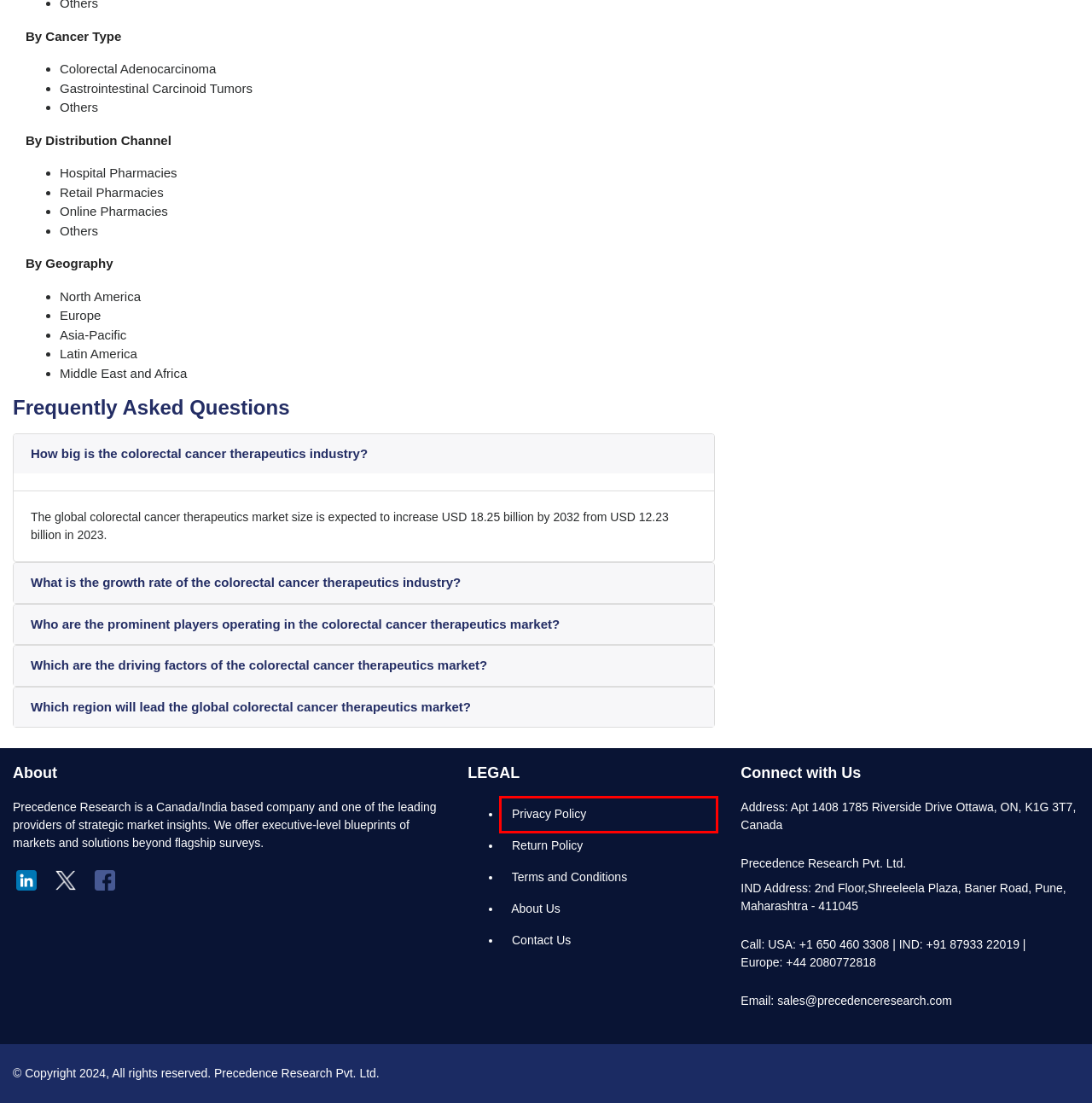Inspect the provided webpage screenshot, concentrating on the element within the red bounding box. Select the description that best represents the new webpage after you click the highlighted element. Here are the candidates:
A. Precedence Research - Market Research Reports and Consulting Firm
B. Return Policy - Precedence Research
C. Request a Demo: Your Gateway to Innovation - Precedence Statistics
D. Customization Request Colorectal Cancer Therapeutics Market Size To Reach USD 18.25 Bn By 2032
E. Privacy Policy - Precedence Research
F. Contact Us - Precedence Research
G. Our Services - Precedence Research
H. Terms and Conditions - Precedence Research

E